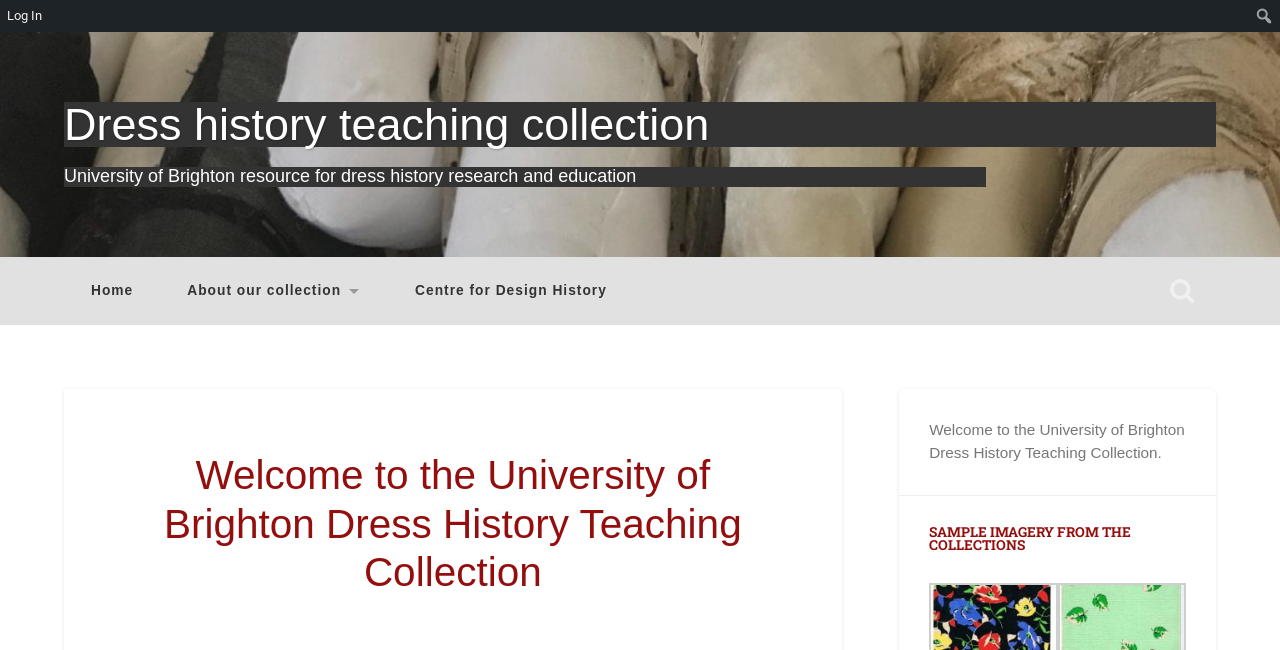Analyze the image and provide a detailed answer to the question: How many links are there in the top navigation bar?

The top navigation bar contains links 'Home', 'About our collection', and 'Centre for Design History', which can be found by examining the link elements with y-coordinates between 0.395 and 0.499.